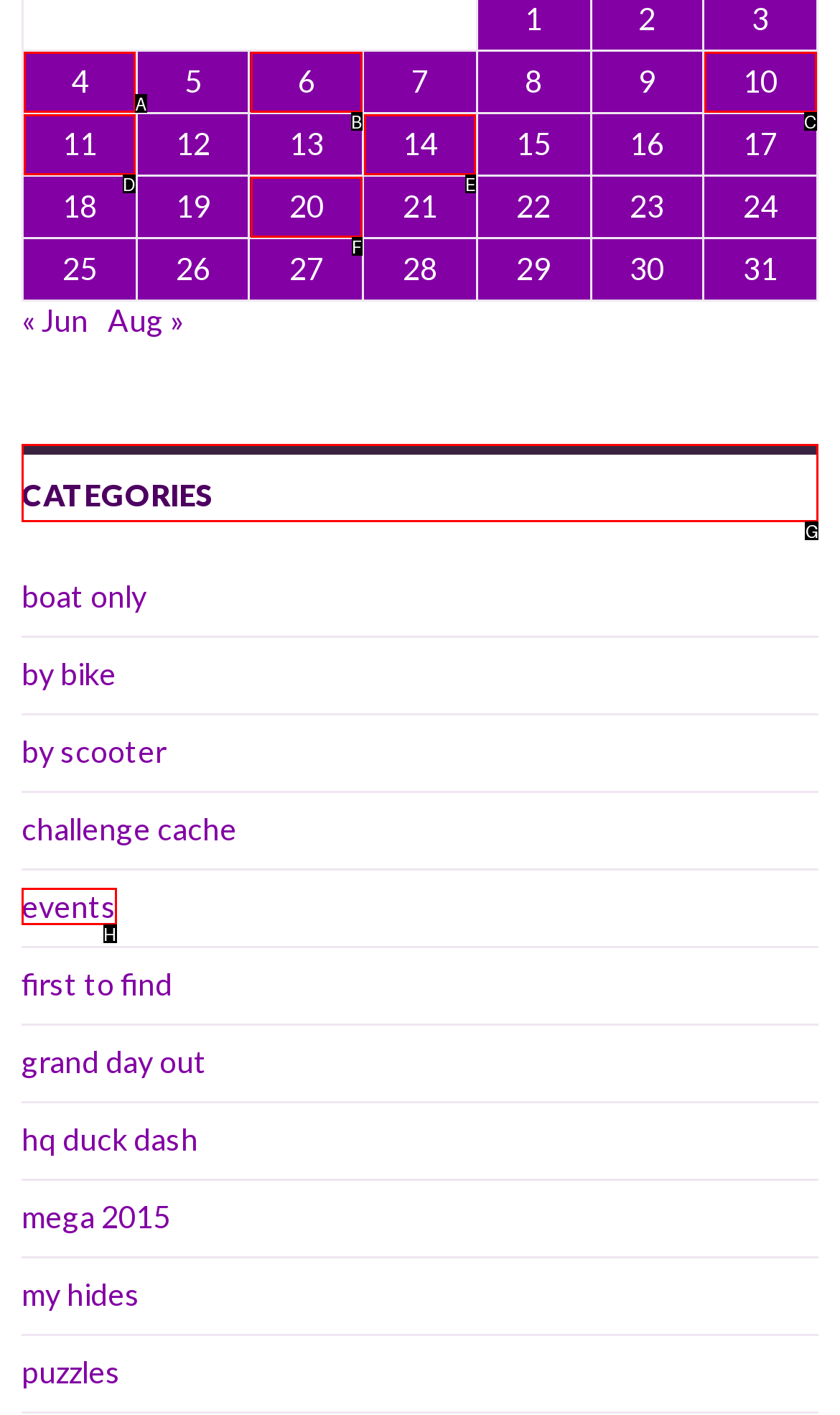What option should you select to complete this task: View categories? Indicate your answer by providing the letter only.

G